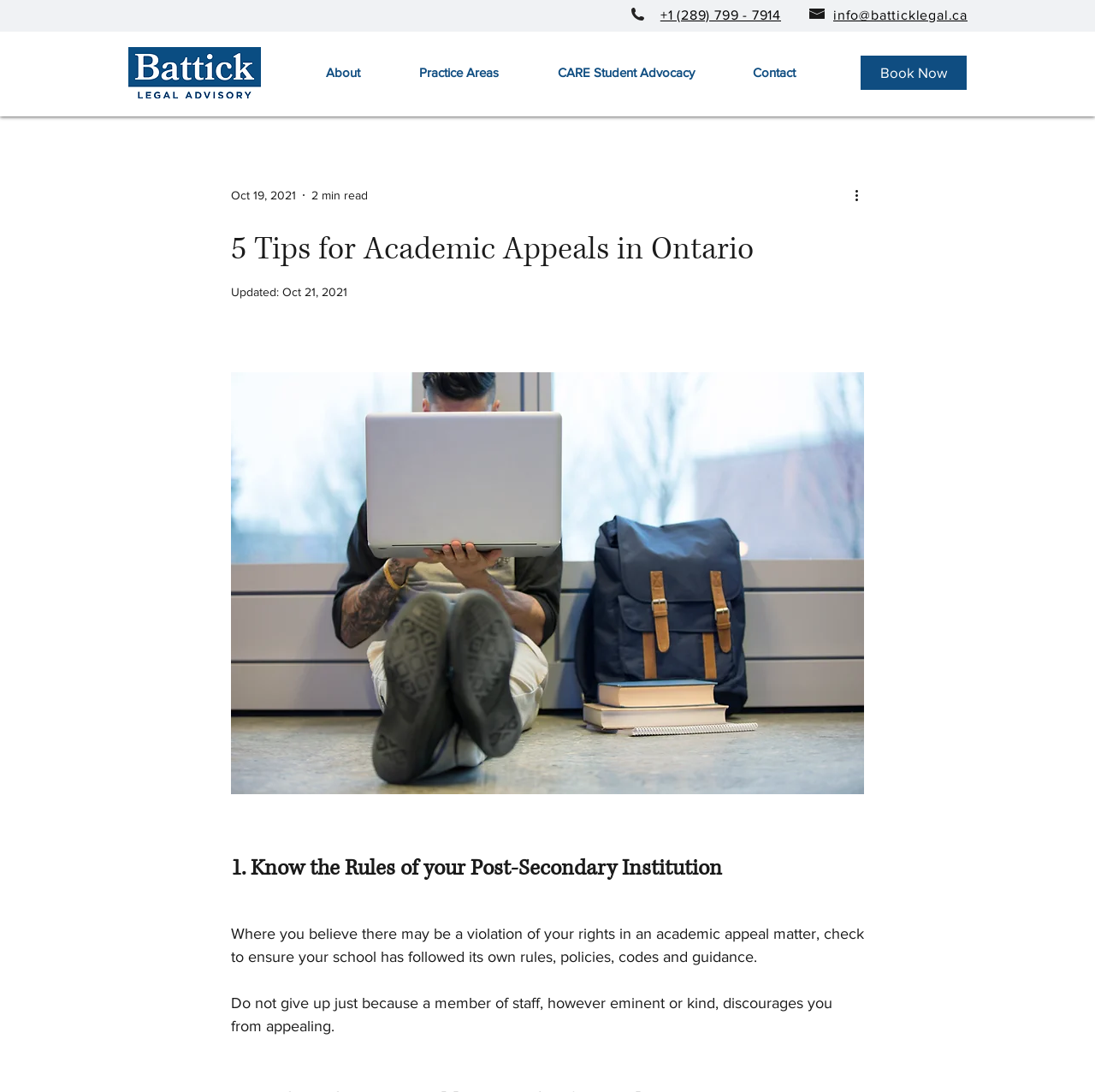Refer to the screenshot and give an in-depth answer to this question: What is the email address on the webpage?

I found the email address by looking at the link element with the text 'info@batticklegal.ca' which is located at the top of the webpage.